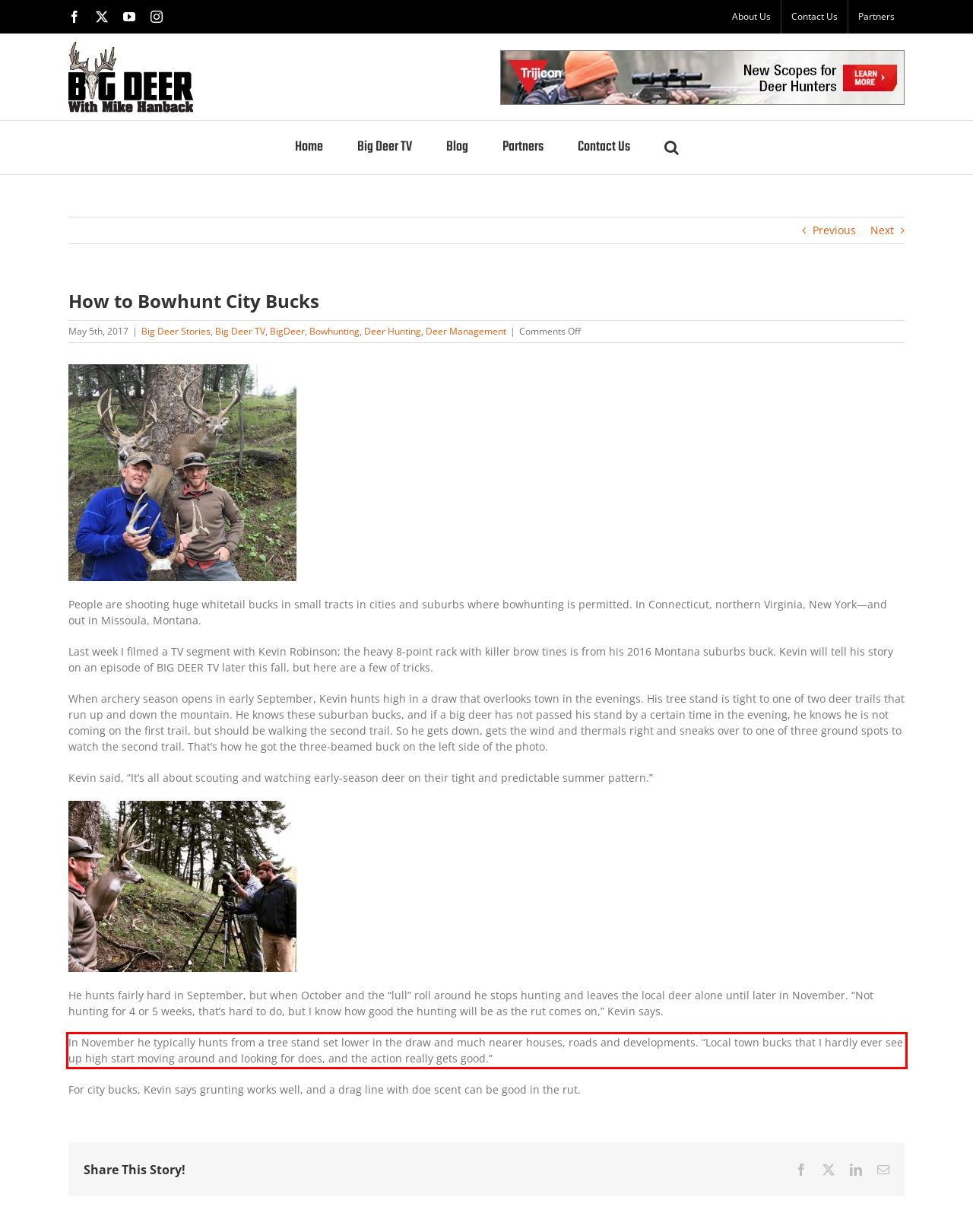You are looking at a screenshot of a webpage with a red rectangle bounding box. Use OCR to identify and extract the text content found inside this red bounding box.

In November he typically hunts from a tree stand set lower in the draw and much nearer houses, roads and developments. “Local town bucks that I hardly ever see up high start moving around and looking for does, and the action really gets good.”